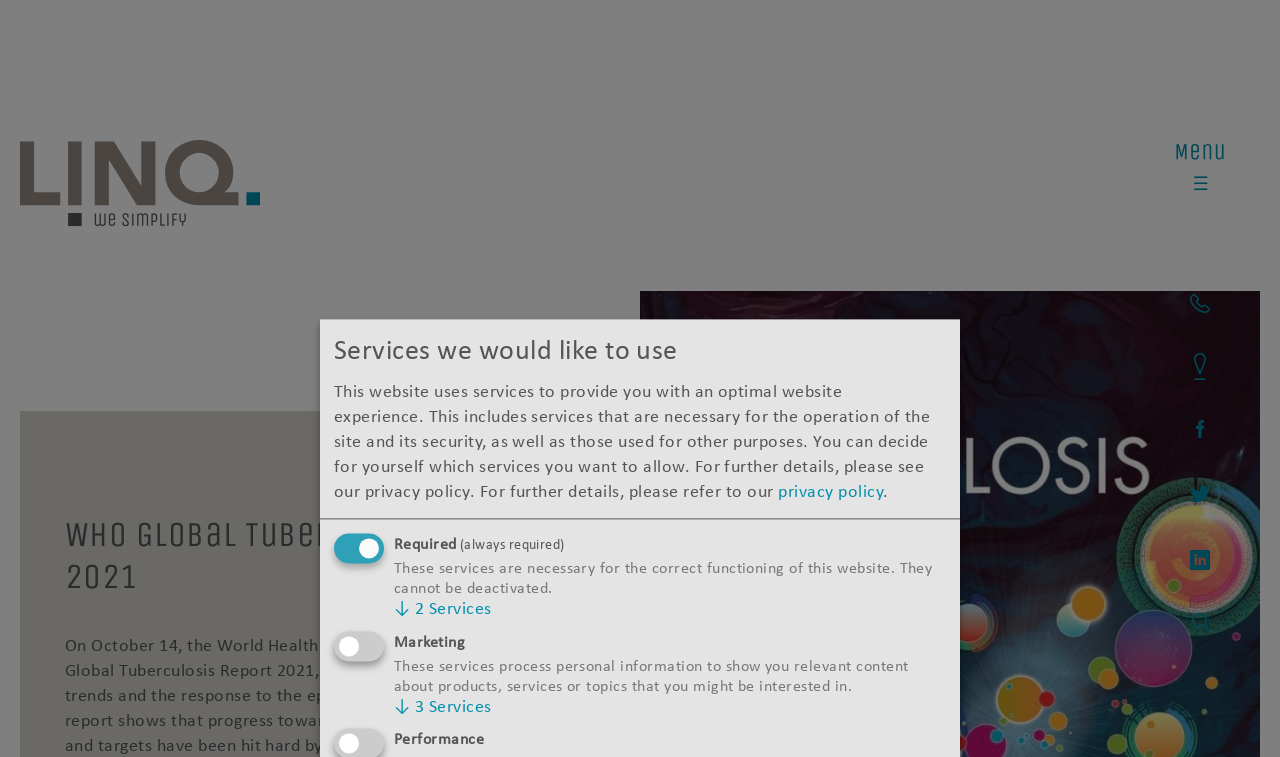Based on the image, please elaborate on the answer to the following question:
How many services are there under Marketing?

The question asks about the number of services under Marketing. From the webpage, we can see that the link '↓ 3 Services' is present under the 'Marketing' checkbox, which indicates that there are 3 services under Marketing.